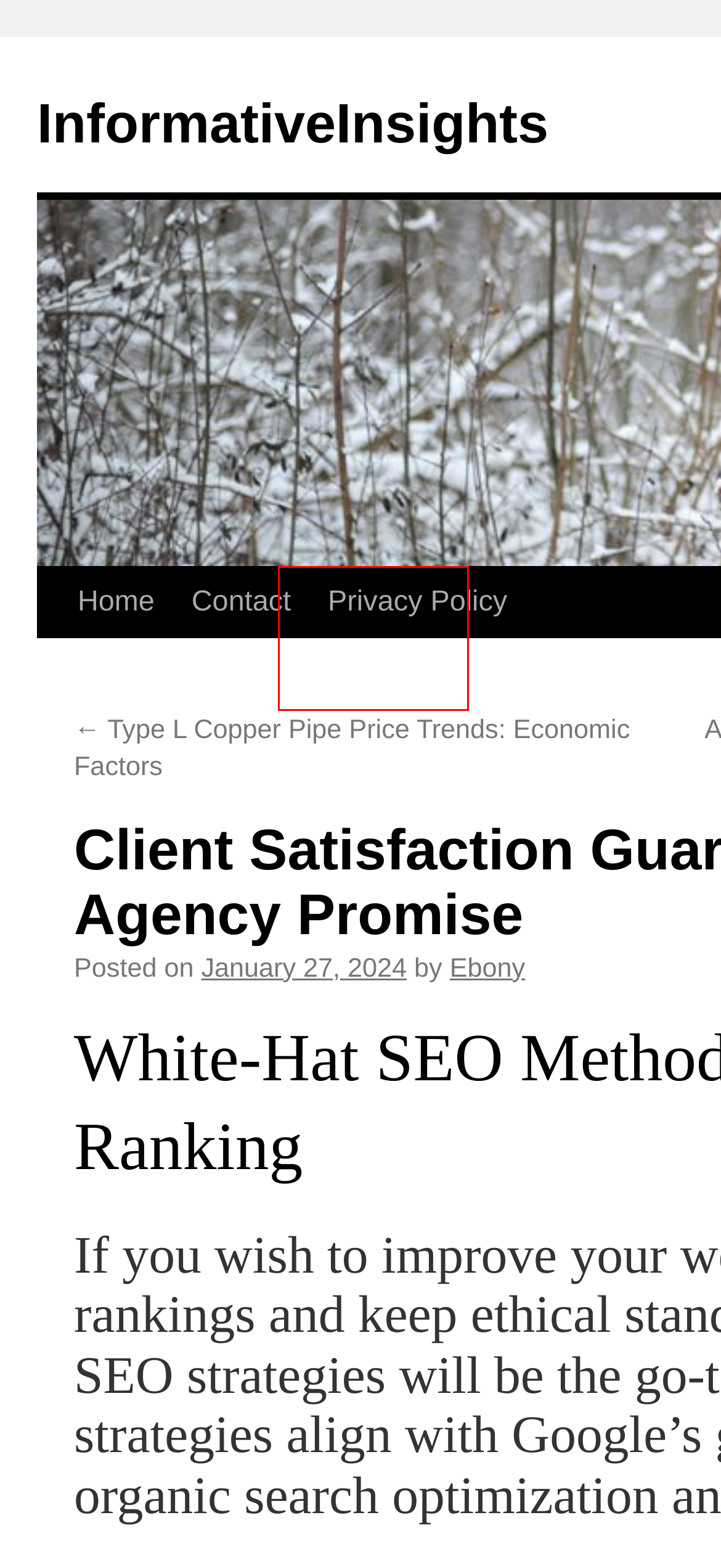Observe the provided screenshot of a webpage that has a red rectangle bounding box. Determine the webpage description that best matches the new webpage after clicking the element inside the red bounding box. Here are the candidates:
A. Food & Restaurants | InformativeInsights
B. InformativeInsights
C. Contact | InformativeInsights
D. Privacy Policy | InformativeInsights
E. Ebony | InformativeInsights
F. Technology | InformativeInsights
G. May | 2023 | InformativeInsights
H. Type L Copper Pipe Price Trends: Economic Factors | InformativeInsights

D